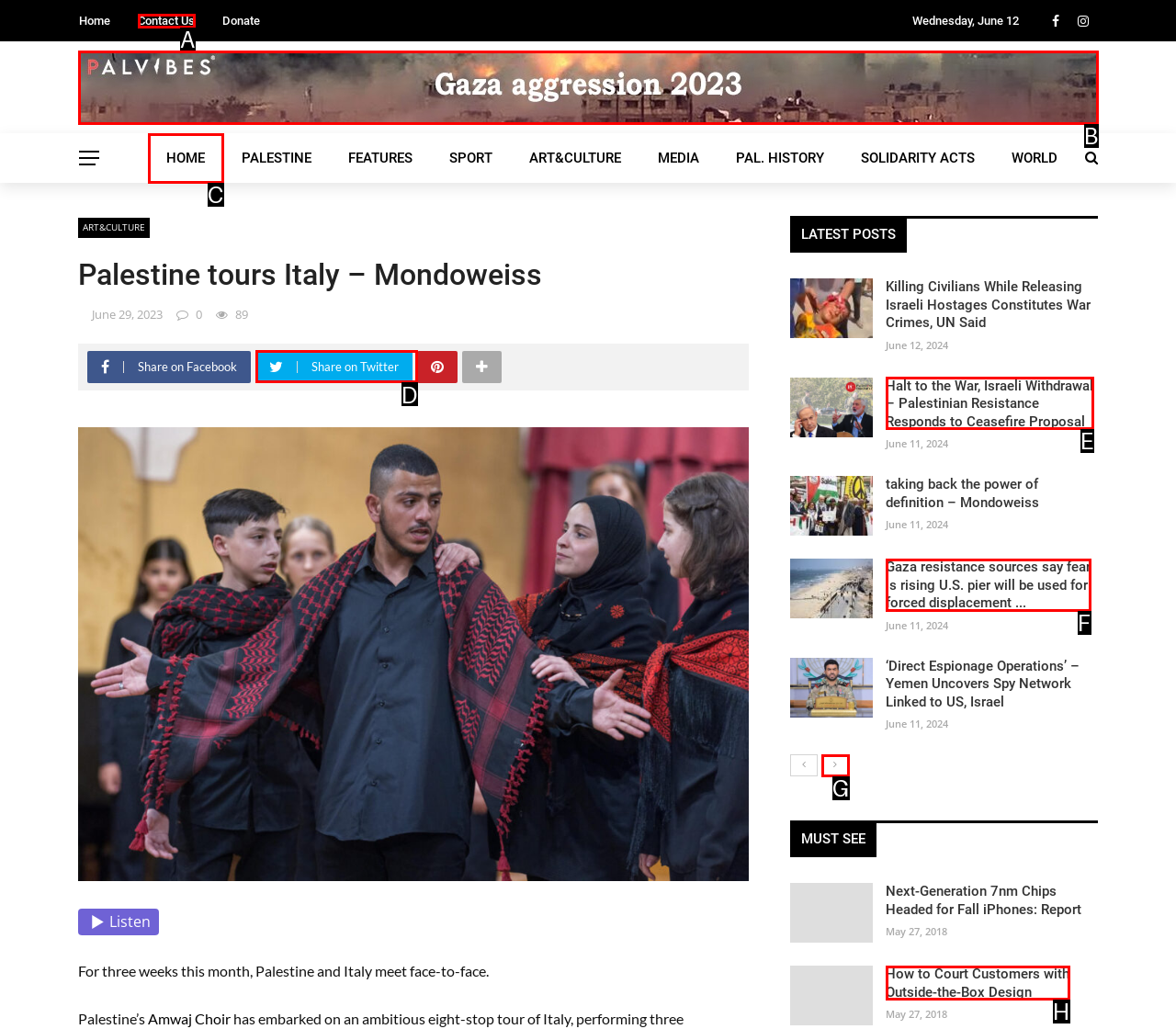Tell me which one HTML element best matches the description: Share on Twitter
Answer with the option's letter from the given choices directly.

D